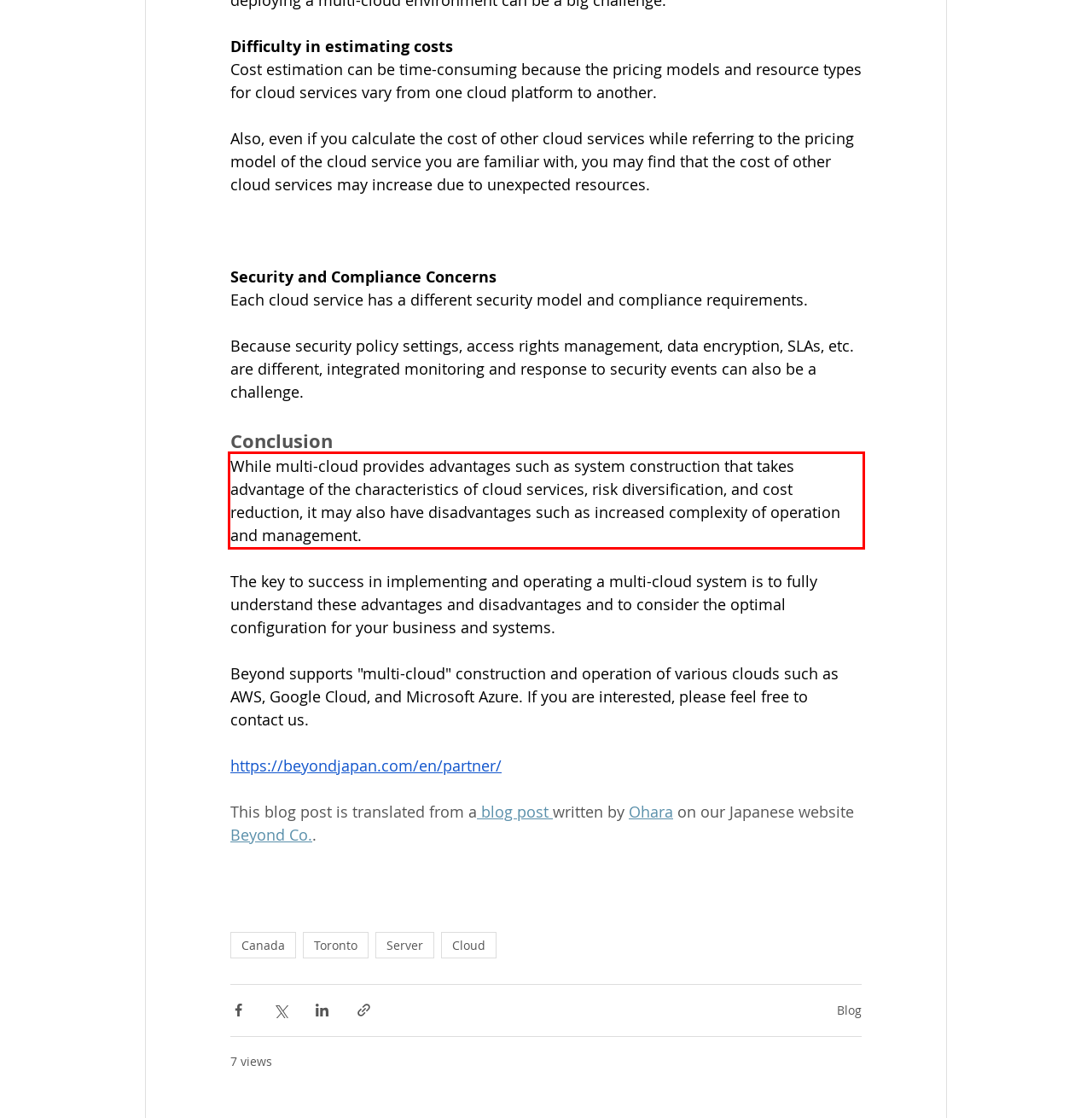Please extract the text content from the UI element enclosed by the red rectangle in the screenshot.

While multi-cloud provides advantages such as system construction that takes advantage of the characteristics of cloud services, risk diversification, and cost reduction, it may also have disadvantages such as increased complexity of operation and management.